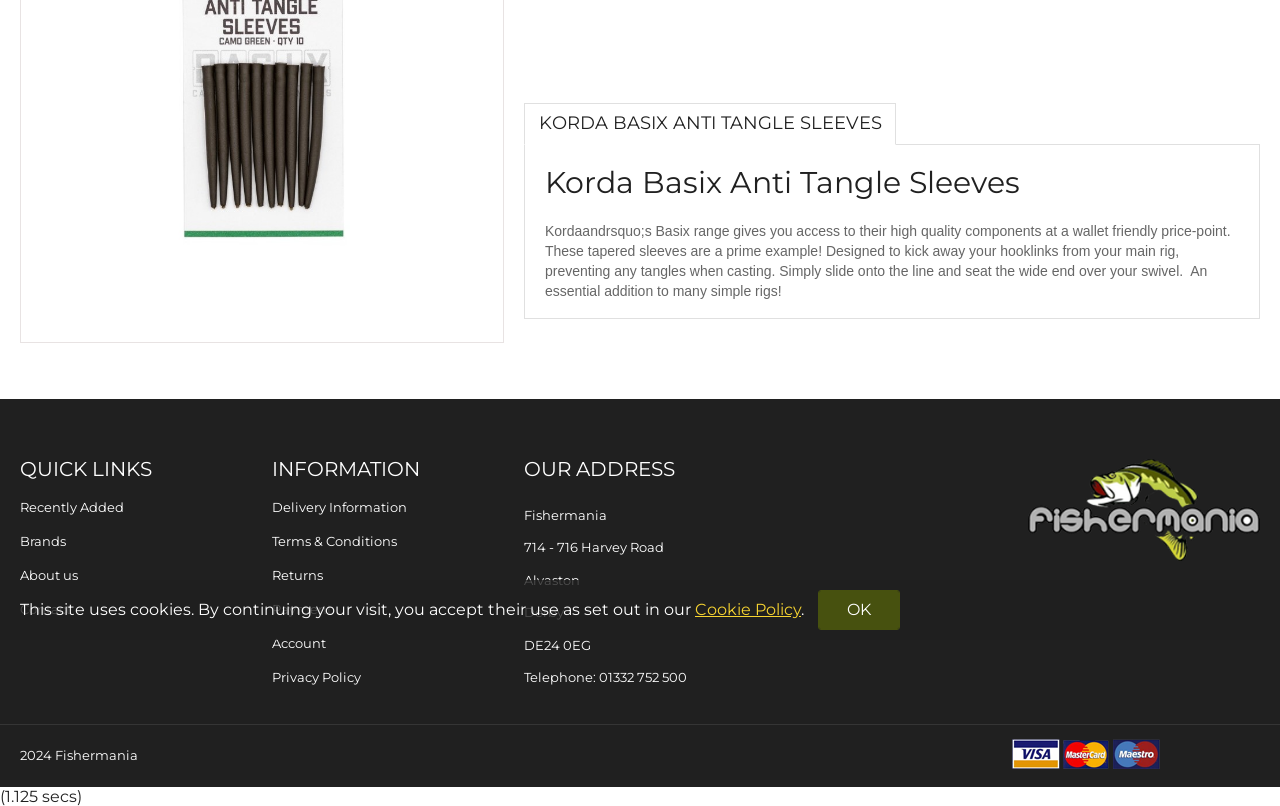Using the element description: "Privacy Policy", determine the bounding box coordinates for the specified UI element. The coordinates should be four float numbers between 0 and 1, [left, top, right, bottom].

[0.212, 0.83, 0.282, 0.85]